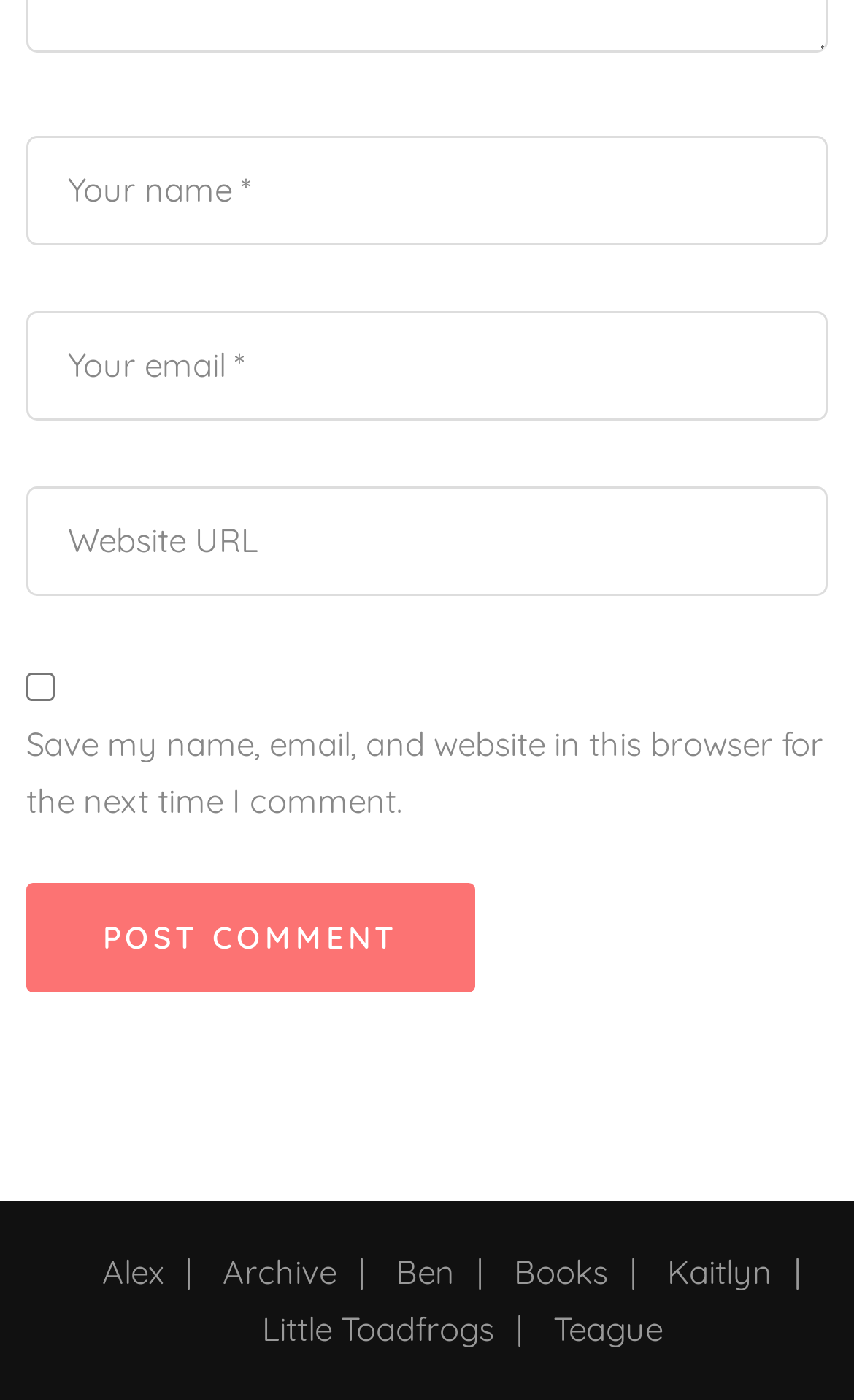Identify the bounding box coordinates for the region of the element that should be clicked to carry out the instruction: "Enter your name". The bounding box coordinates should be four float numbers between 0 and 1, i.e., [left, top, right, bottom].

[0.031, 0.097, 0.969, 0.175]